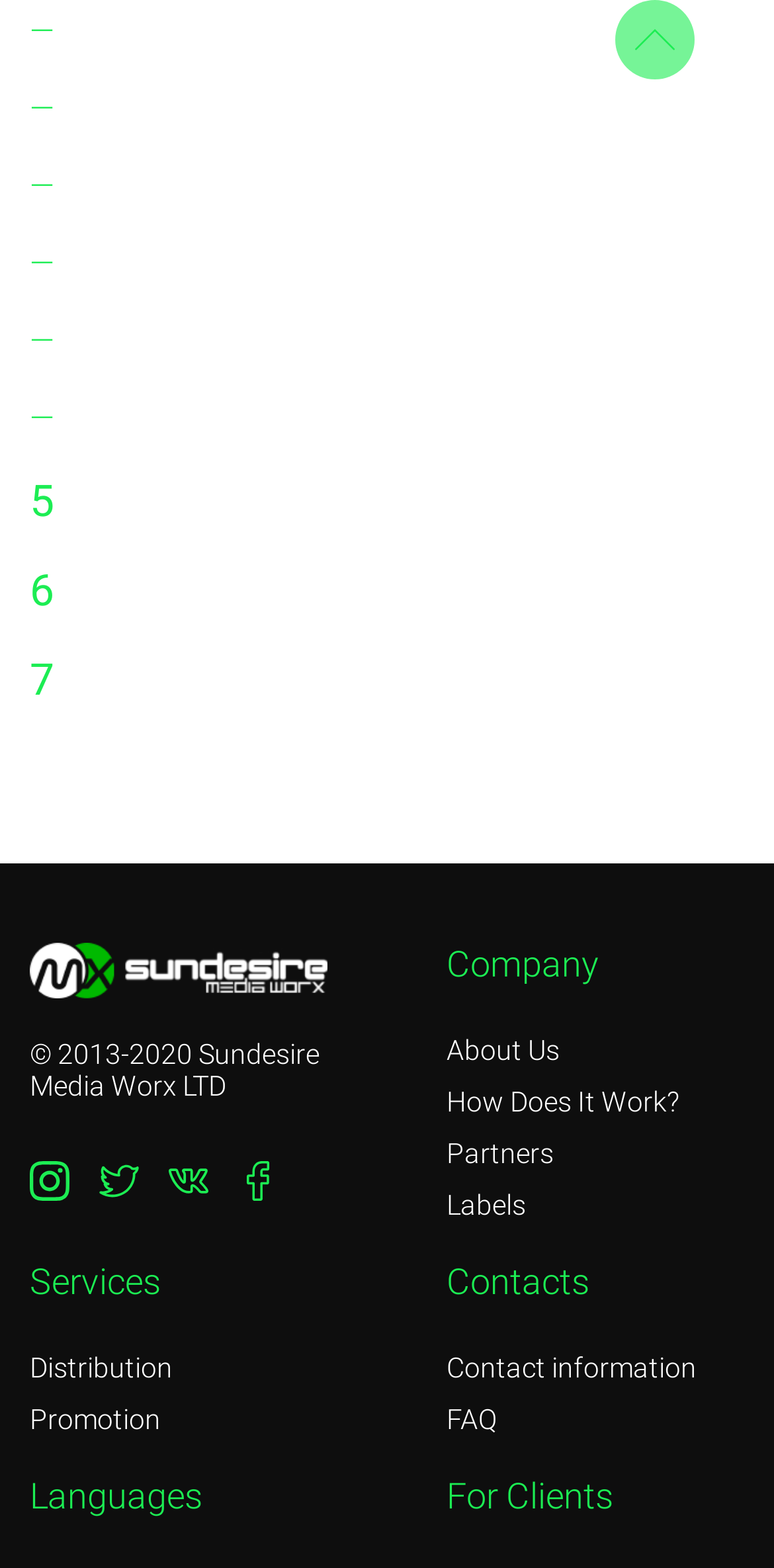Please identify the bounding box coordinates of where to click in order to follow the instruction: "Click on 'About Us'".

[0.577, 0.659, 0.723, 0.68]